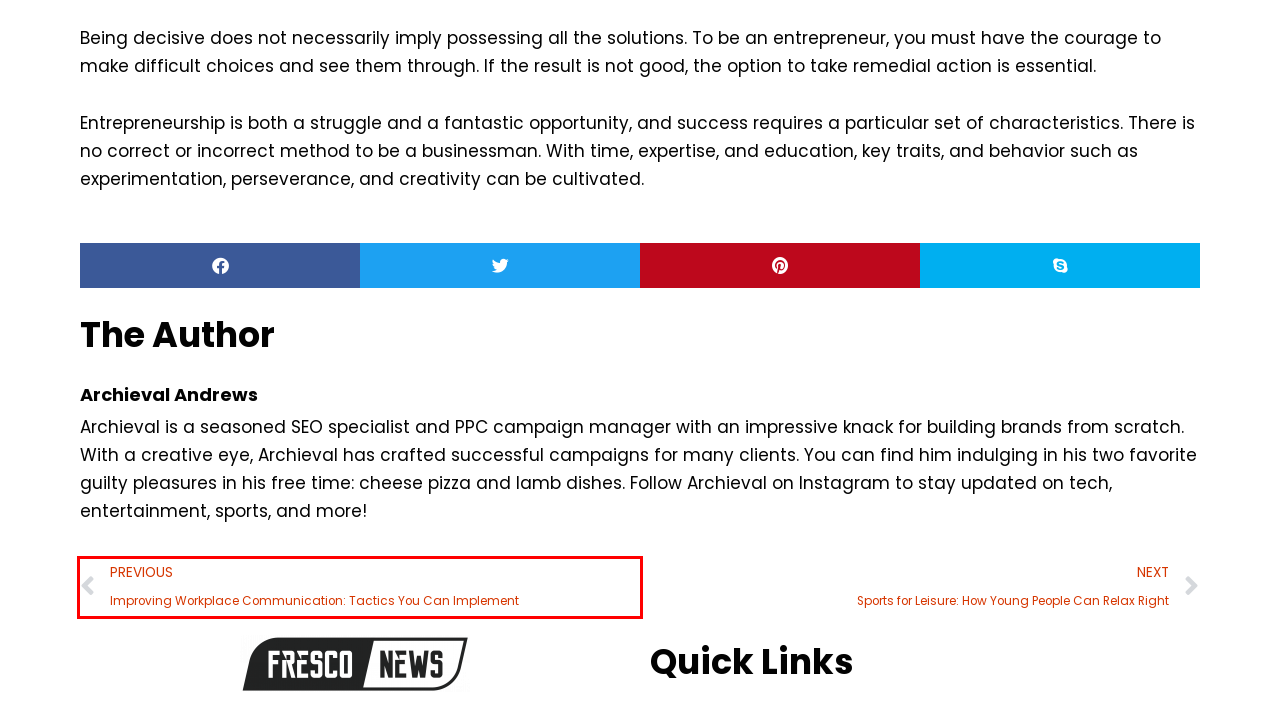Examine the screenshot of a webpage with a red bounding box around an element. Then, select the webpage description that best represents the new page after clicking the highlighted element. Here are the descriptions:
A. Communication Strategies for Better Employee Engagement - Fresco News
B. How-To Guides Archives - Fresco News
C. Sports News Archives - Fresco News
D. How Sports for Leisure Benefits Young People - Fresco News
E. Artistry Archives - Fresco News
F. FrescoNews: Illuminating World of Art, Business, and Tech
G. Business Archives - Fresco News
H. Tech News Archives - Fresco News

A